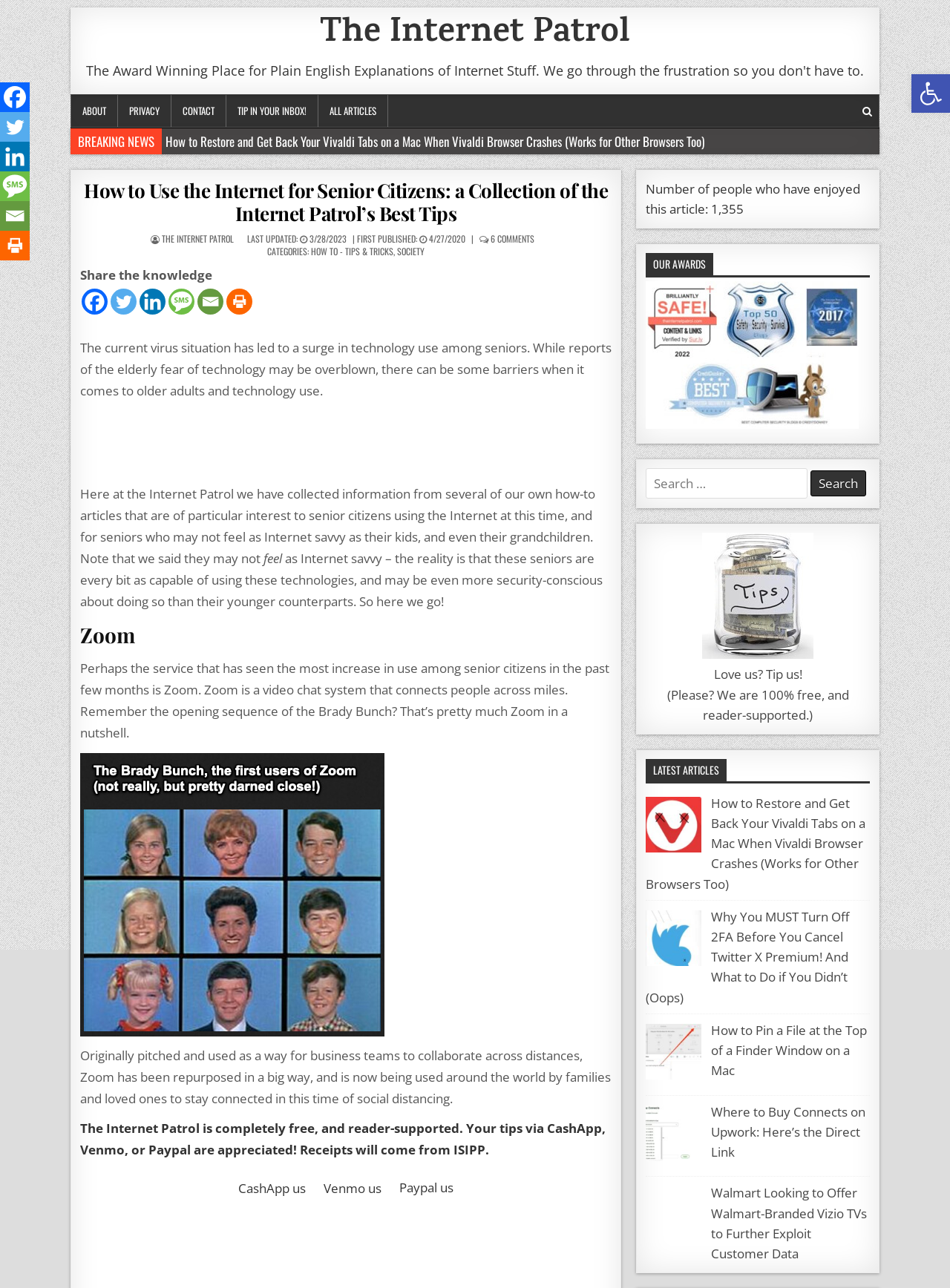Specify the bounding box coordinates of the area to click in order to execute this command: 'Enter your name'. The coordinates should consist of four float numbers ranging from 0 to 1, and should be formatted as [left, top, right, bottom].

None